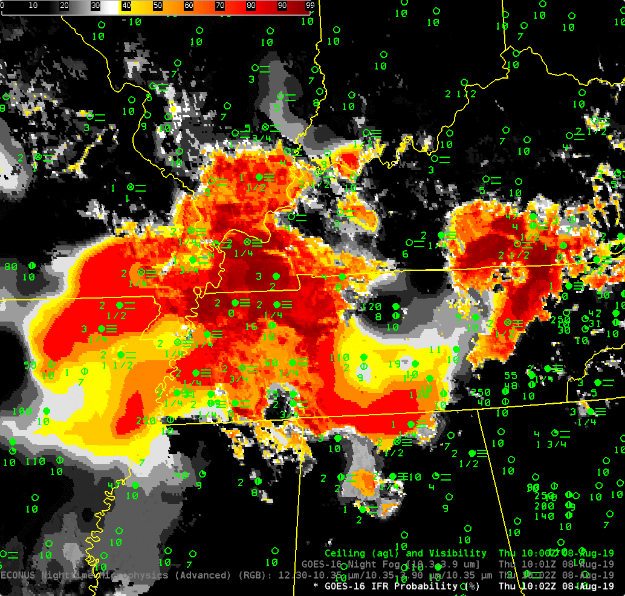Give a thorough and detailed caption for the image.

This image displays a weather analysis using advanced satellite data, specifically utilizing the GOES-16 IFR Probability and Night Fog Brightness Temperature Difference fields. Captured at 1002 UTC on August 8, 2019, the infographic illustrates varying probabilities of IFR (Instrument Flight Rules) conditions across parts of the southeastern United States. 

Color-coded bands from teal to red indicate positive values for fog detection, highlighting areas of low visibility and potential atmospheric moisture conducive to fog formation. Overlaid meteorological data, such as ceiling and visibility readings represented by numerical values, provide a detailed view of current weather conditions. Notably, areas in and around Arkansas show considerably high probabilities of low clouds, while regions in west-central Tennessee also indicate cloud cover affecting visibility. This visual representation aids forecasters in making informed decisions regarding aviation operations and weather forecasting.